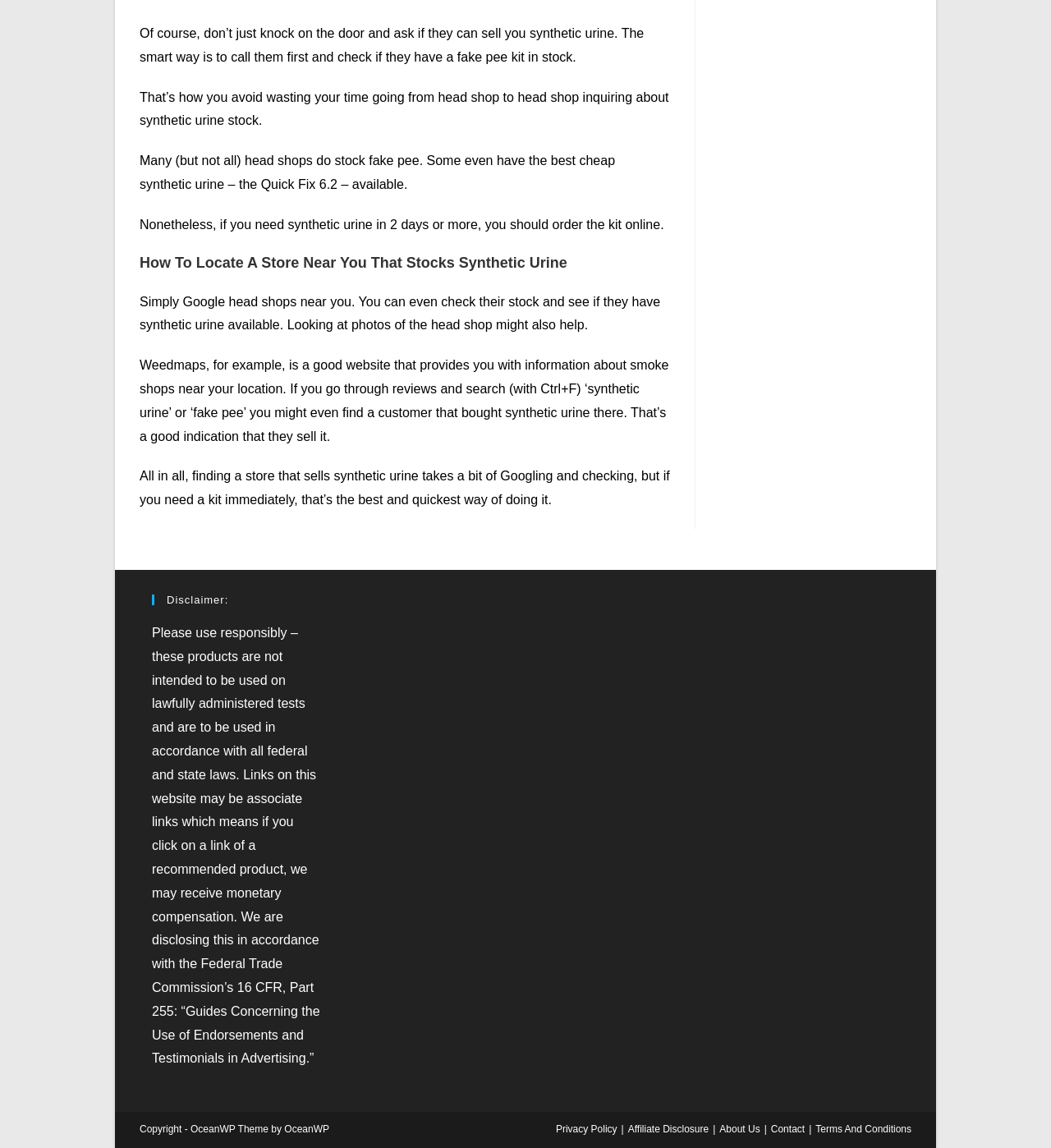Determine the bounding box coordinates of the UI element described by: "Contact".

[0.733, 0.979, 0.766, 0.989]